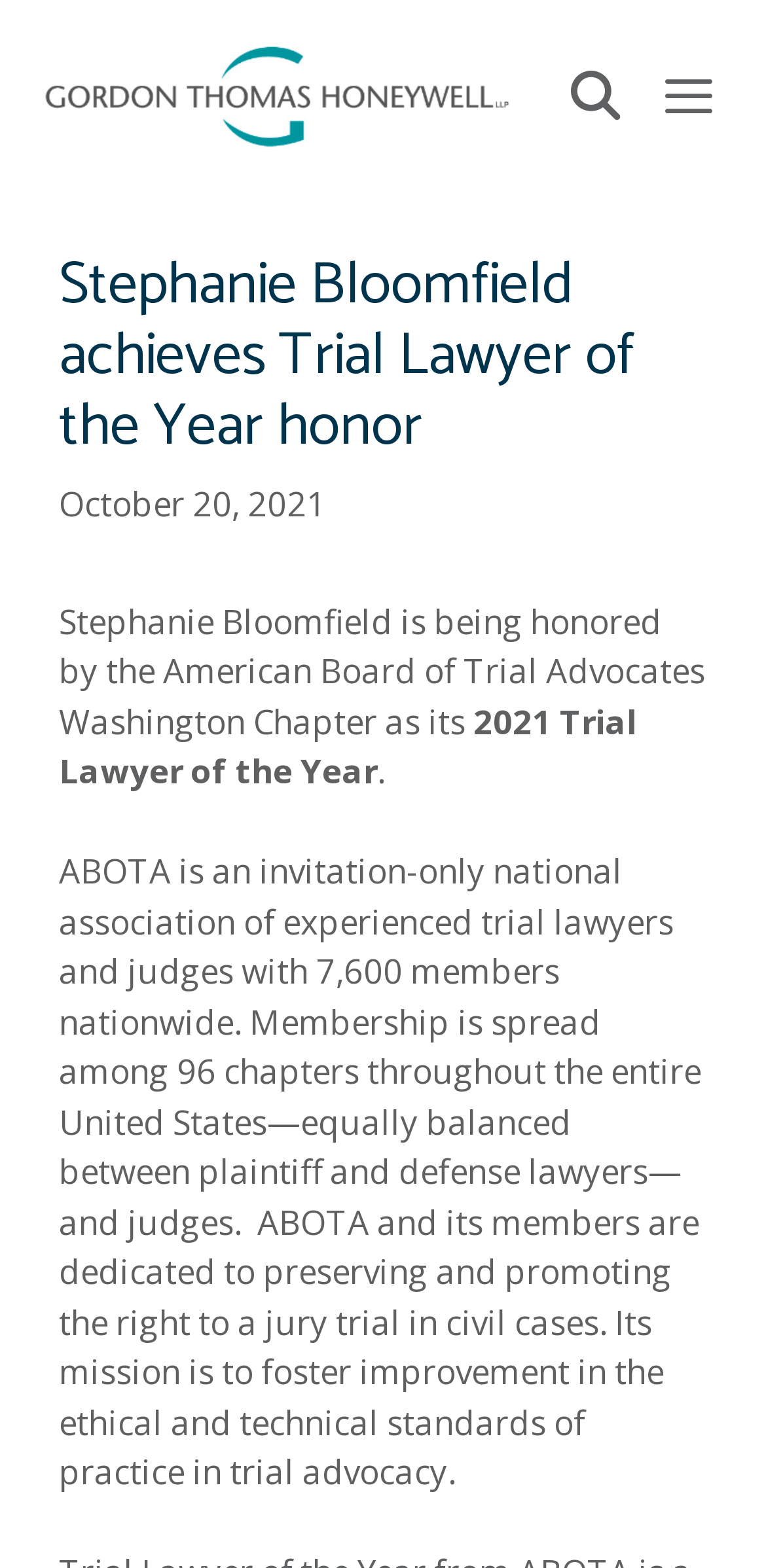What is Stephanie Bloomfield being honored for?
Answer with a single word or short phrase according to what you see in the image.

Trial Lawyer of the Year